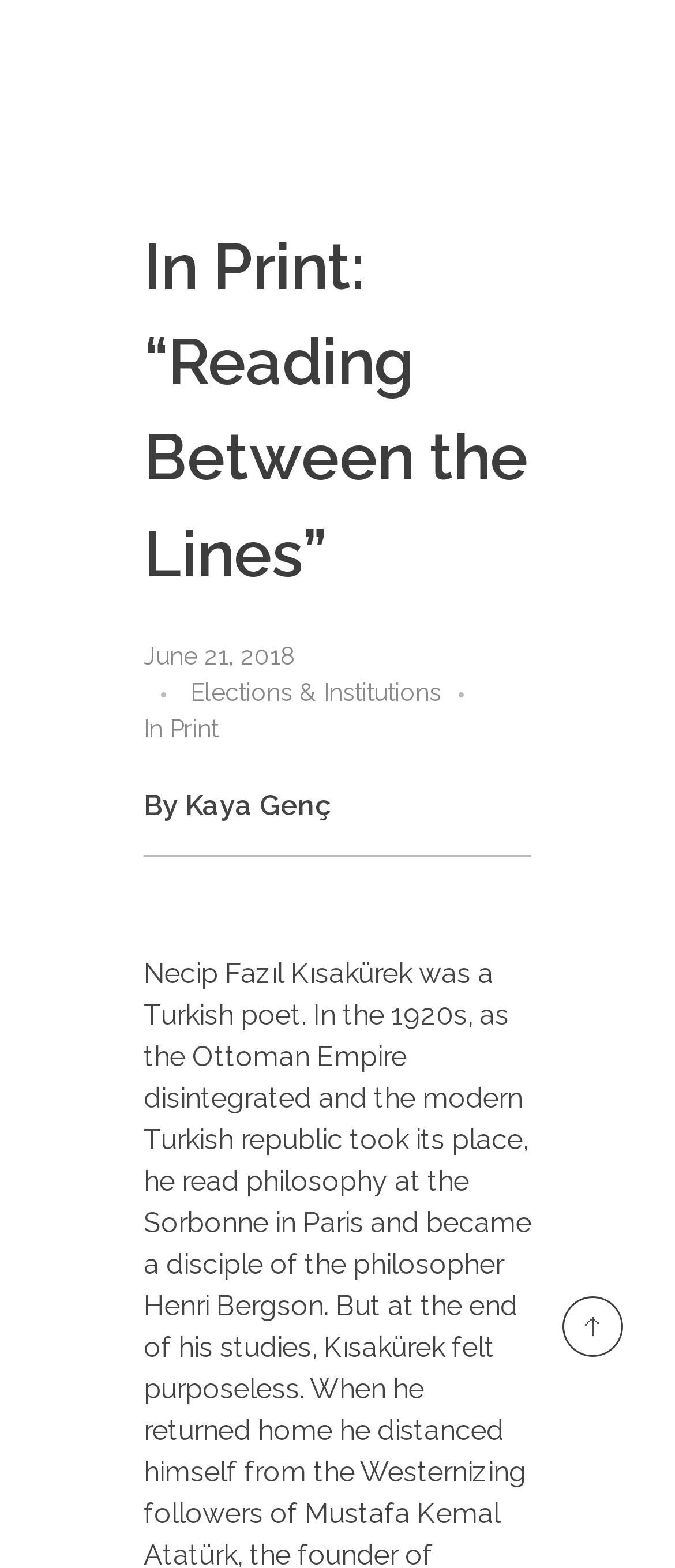How many links are there in the header?
Refer to the image and provide a one-word or short phrase answer.

2